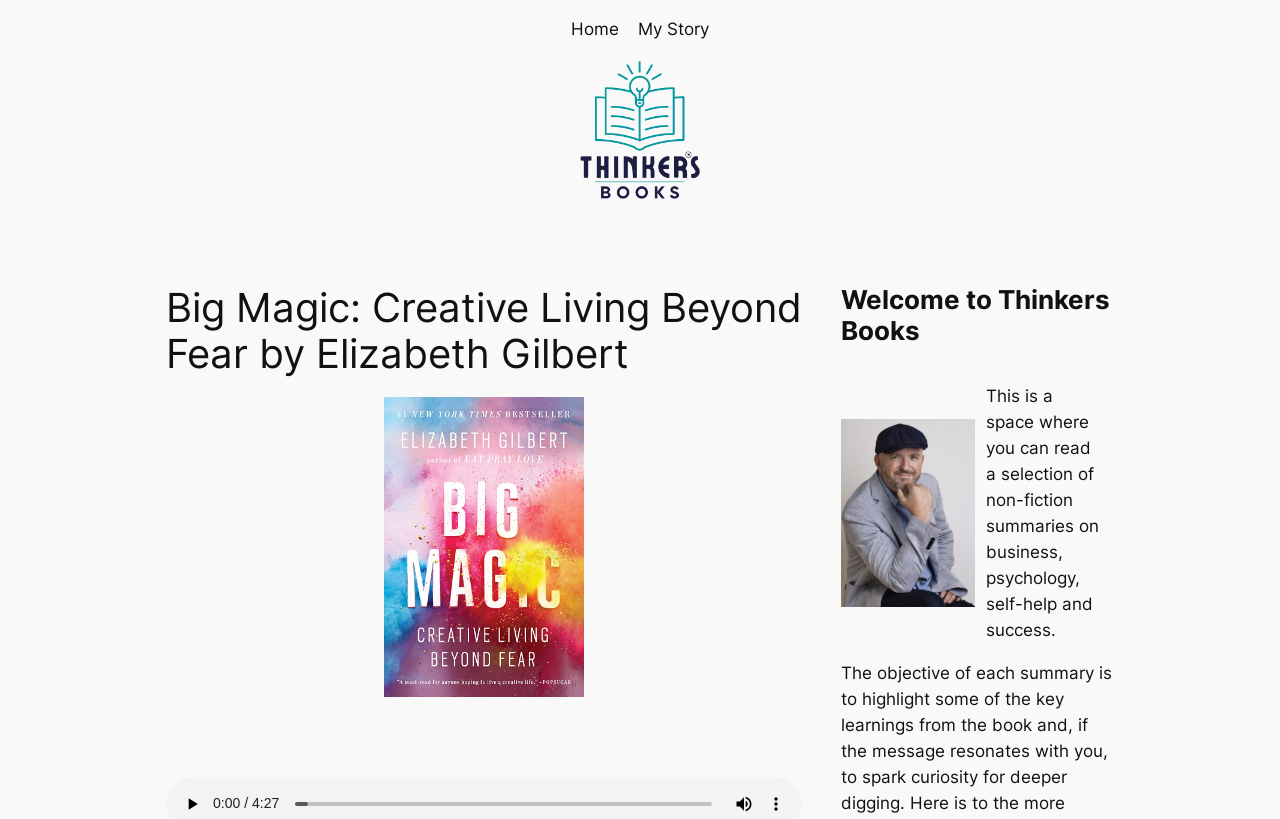What is the purpose of Thinkers Books?
Give a one-word or short-phrase answer derived from the screenshot.

To explore literature